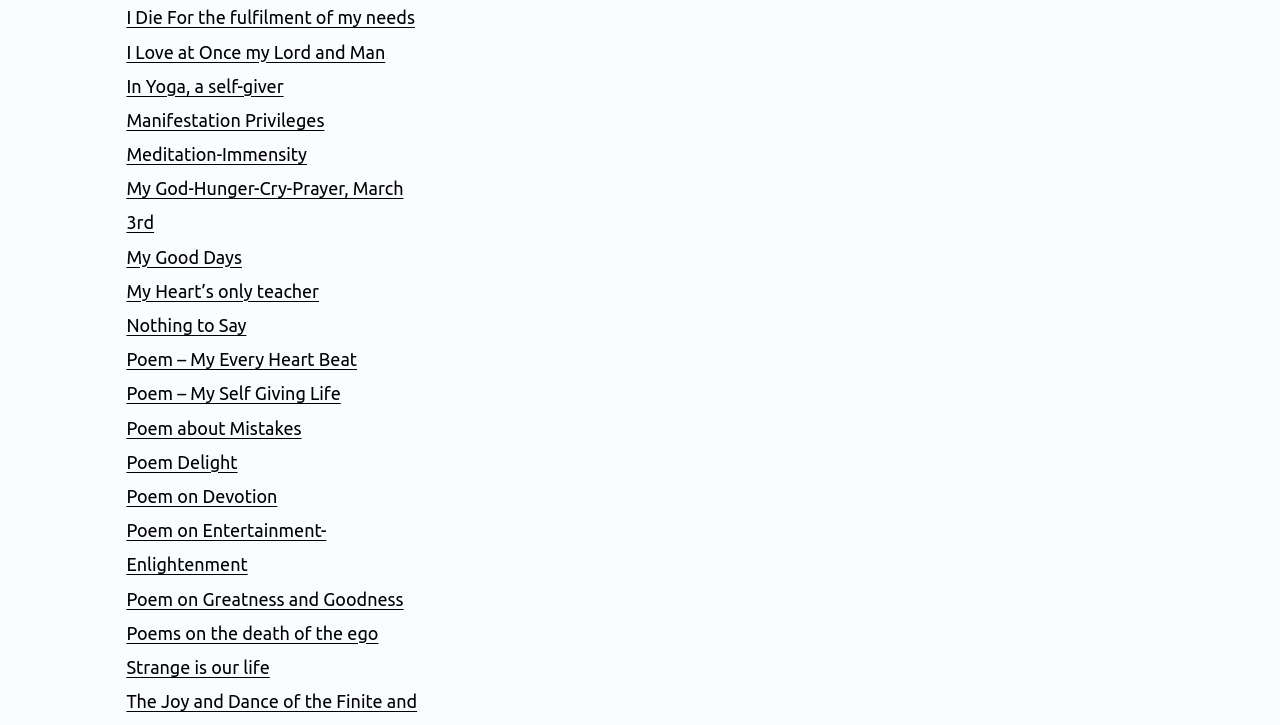Based on the element description, predict the bounding box coordinates (top-left x, top-left y, bottom-right x, bottom-right y) for the UI element in the screenshot: Manifestation Privileges

[0.099, 0.152, 0.253, 0.179]